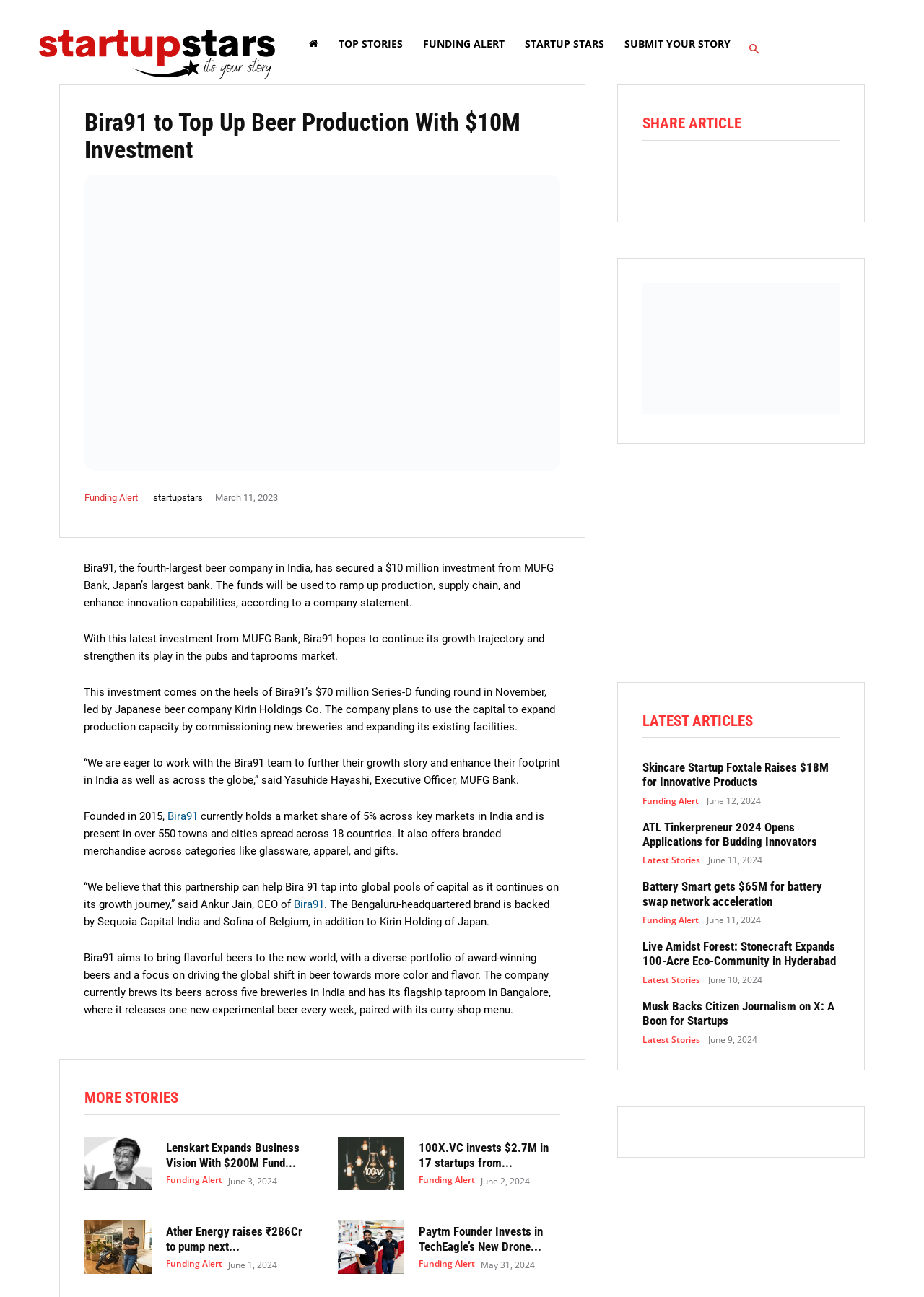What is the market share of Bira91 across key markets in India?
Based on the screenshot, give a detailed explanation to answer the question.

The article states that 'Bira91 currently holds a market share of 5% across key markets in India and is present in over 550 towns and cities spread across 18 countries.' This information is provided in the last paragraph of the article.